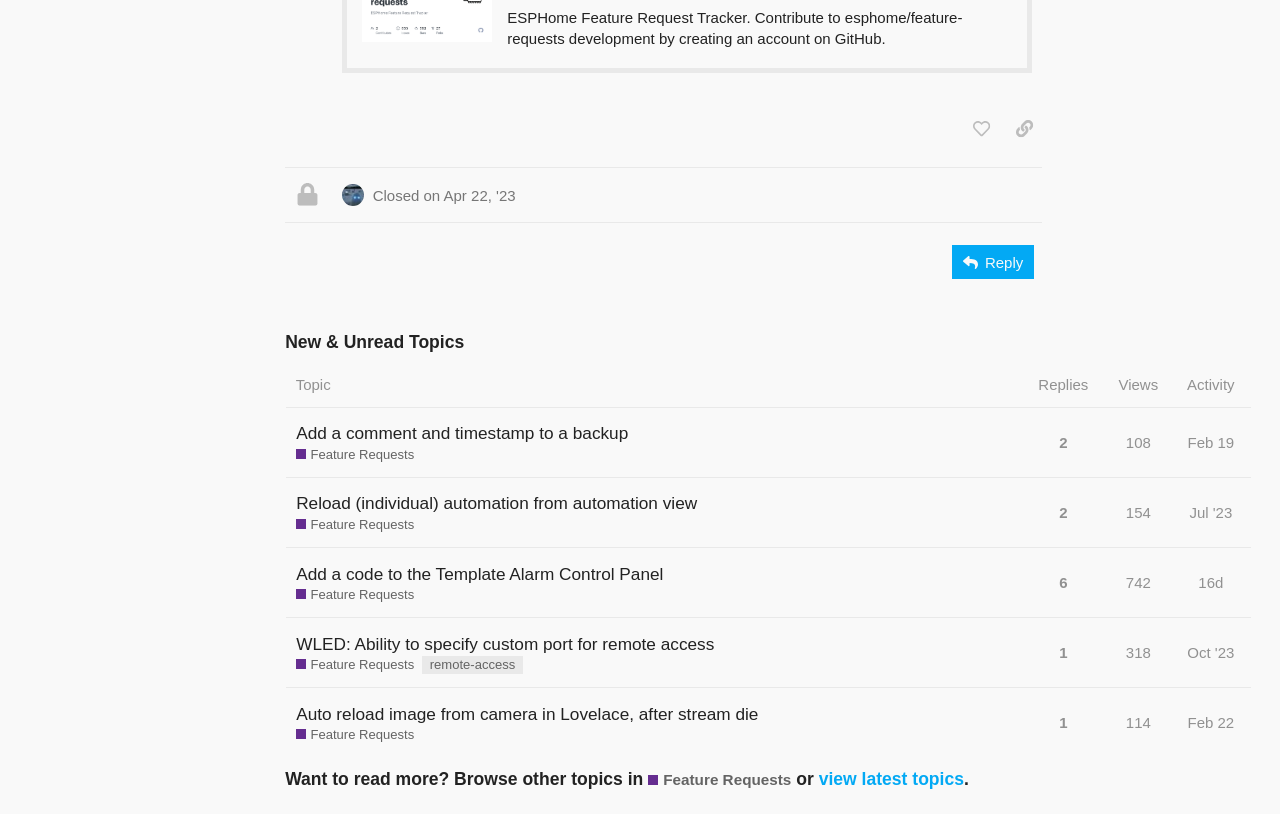Identify the bounding box coordinates of the area you need to click to perform the following instruction: "Copy a link to this post to clipboard".

[0.786, 0.138, 0.815, 0.18]